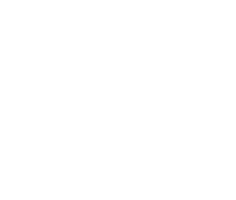Who is the iconic artist?
Please provide a full and detailed response to the question.

The iconic artist is Ian Hunter, as mentioned in the caption, which describes the album cover as being associated with a news article announcing Hunter's single.